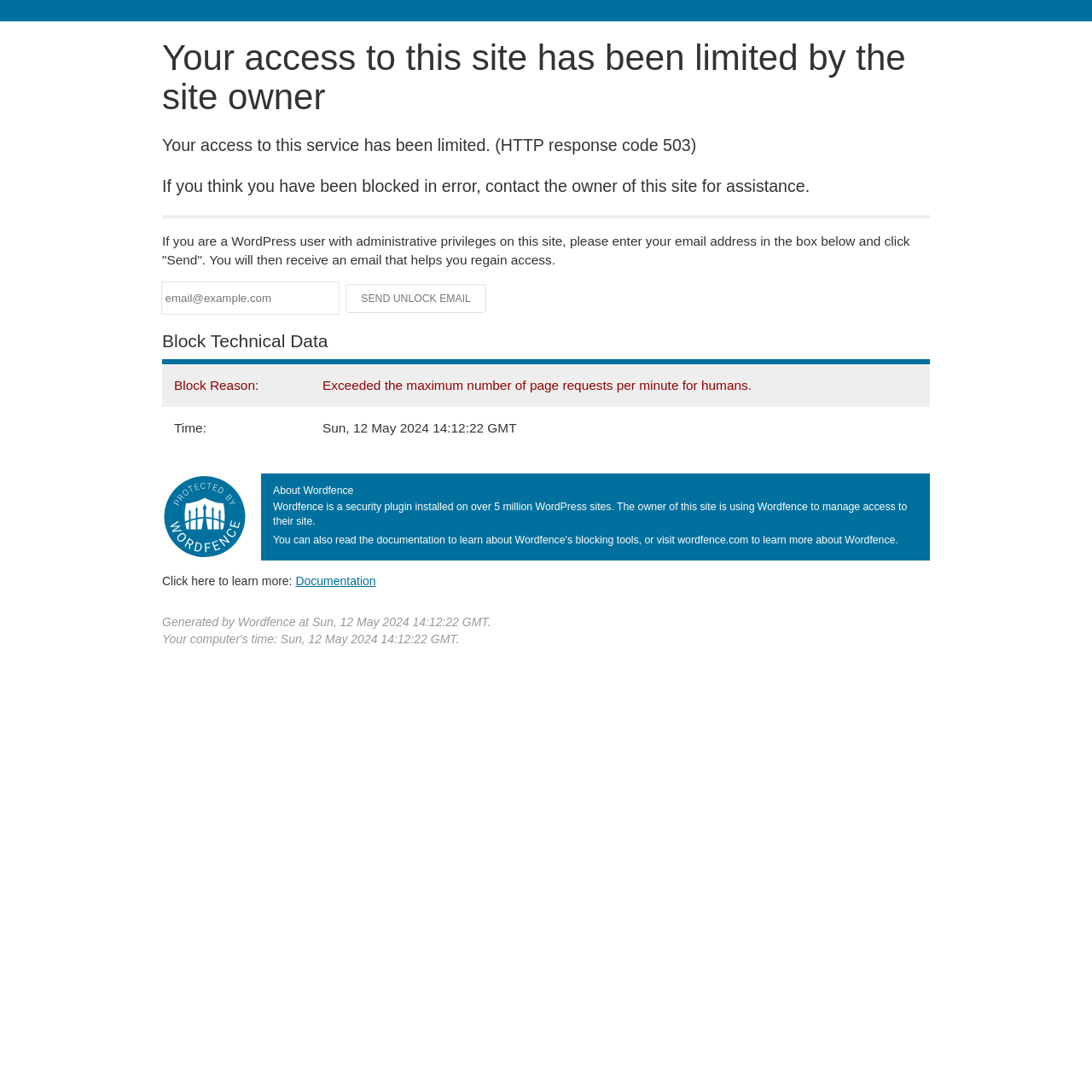Can you determine the main header of this webpage?

Your access to this site has been limited by the site owner